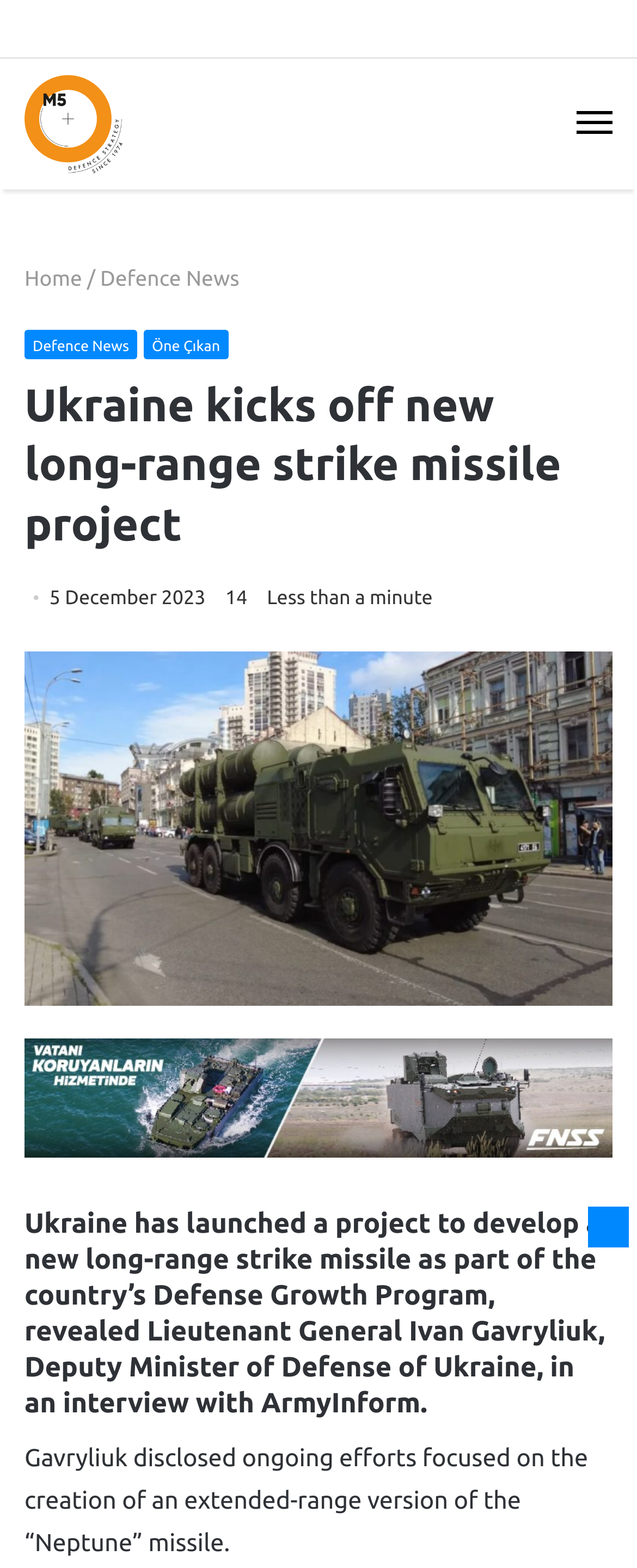Identify and provide the title of the webpage.

Ukraine kicks off new long-range strike missile project